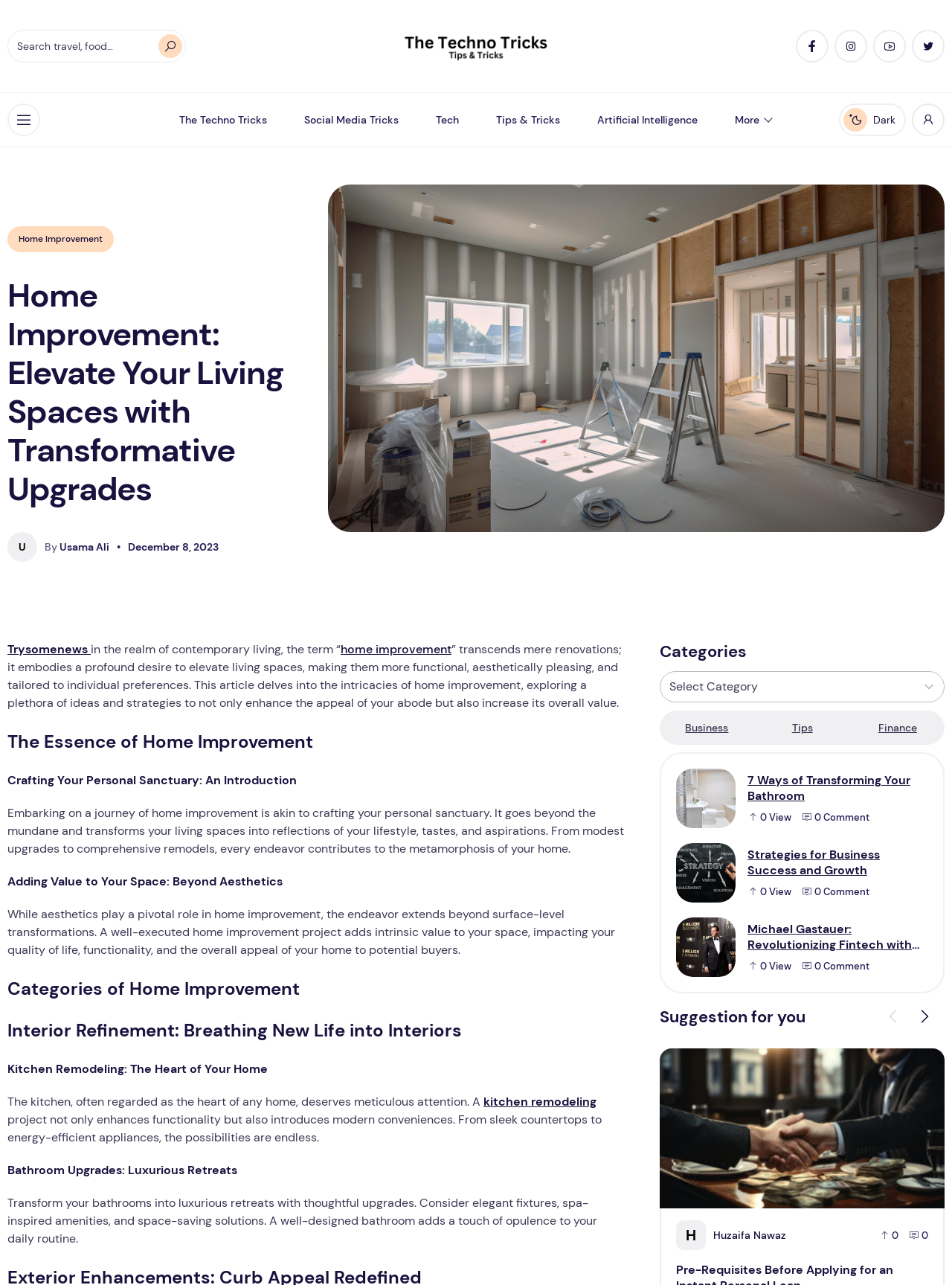Can you specify the bounding box coordinates of the area that needs to be clicked to fulfill the following instruction: "Open menu"?

[0.008, 0.08, 0.042, 0.106]